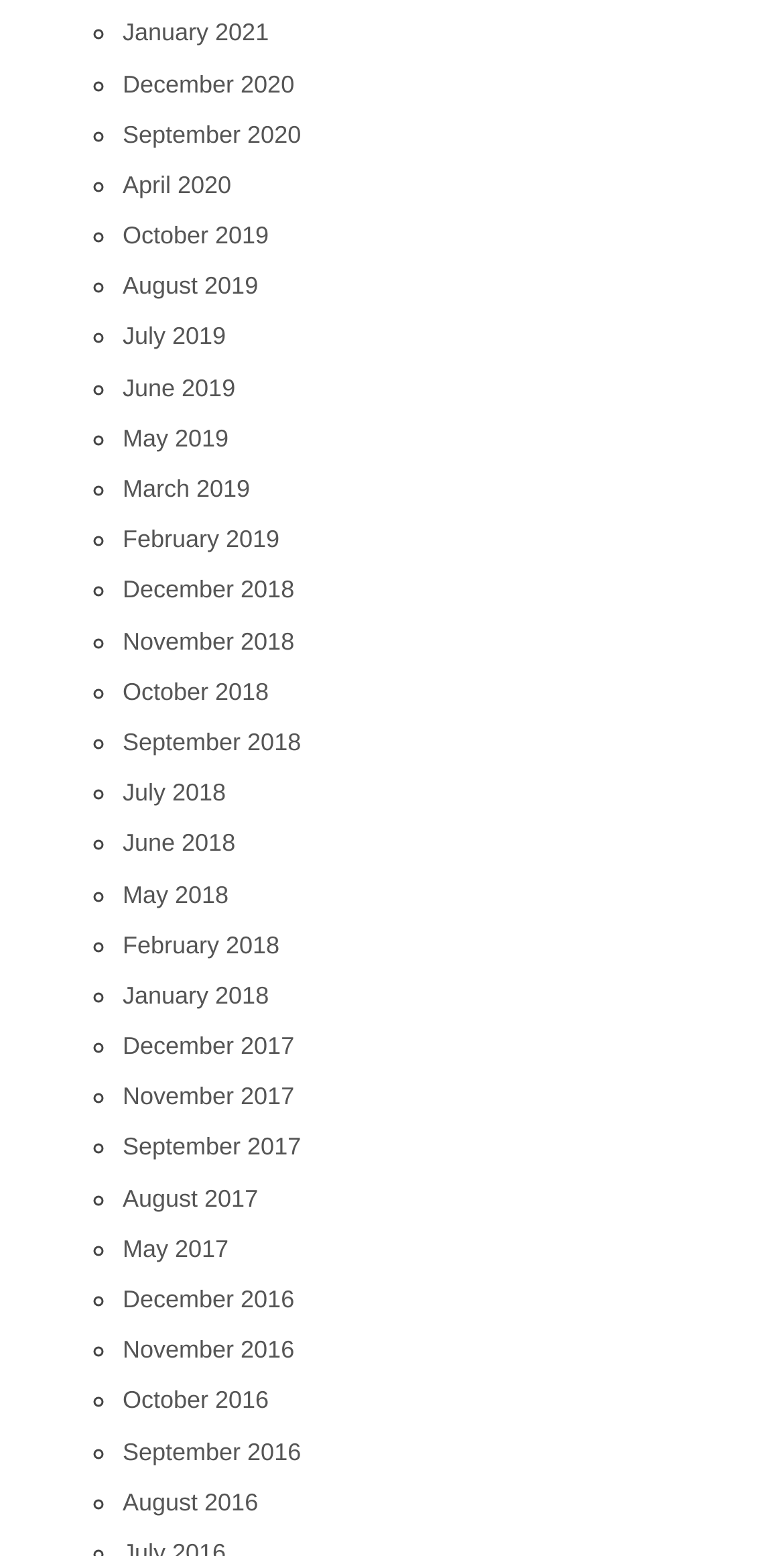How many months are listed in 2019?
Refer to the image and provide a one-word or short phrase answer.

6